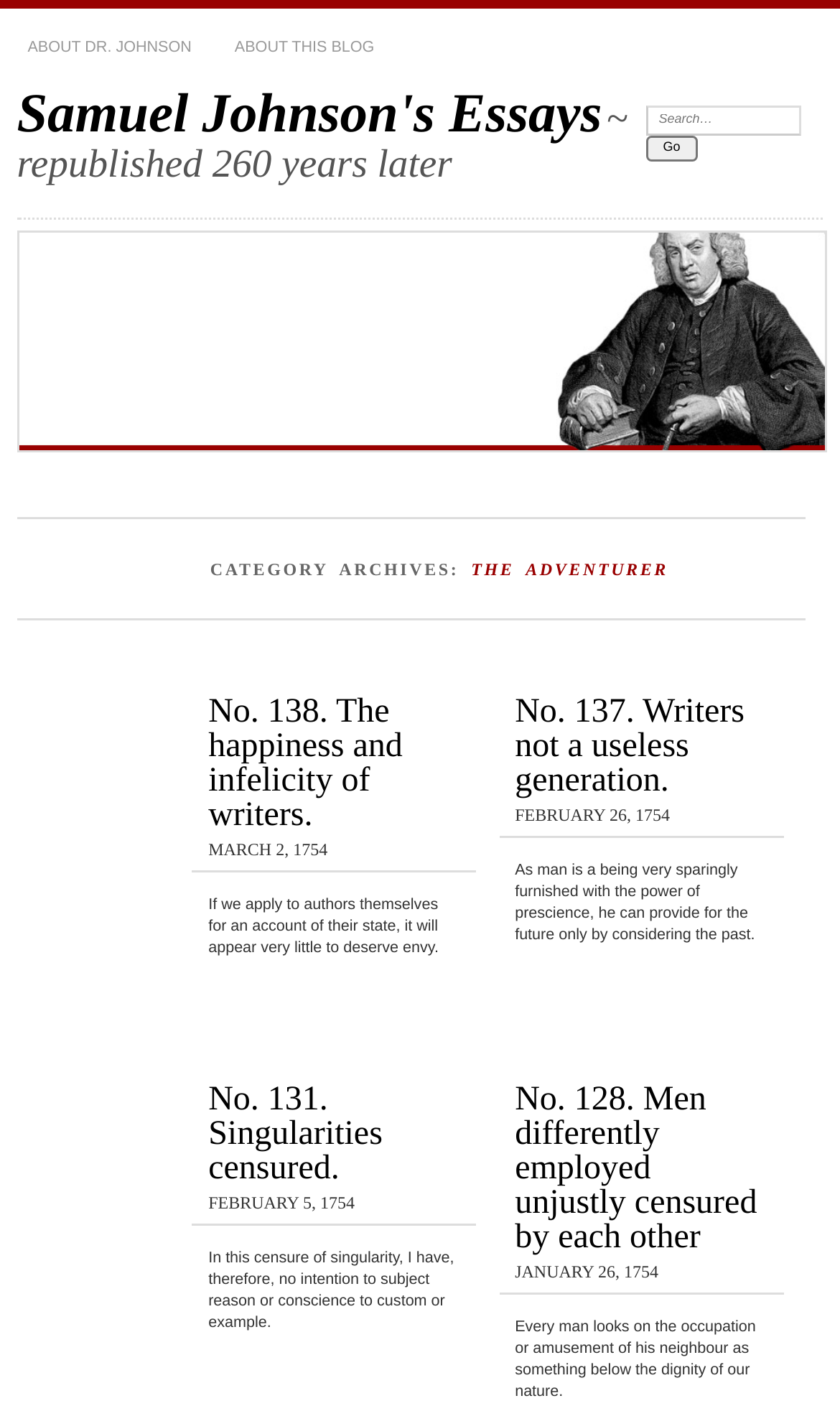Provide the text content of the webpage's main heading.

Samuel Johnson's Essays